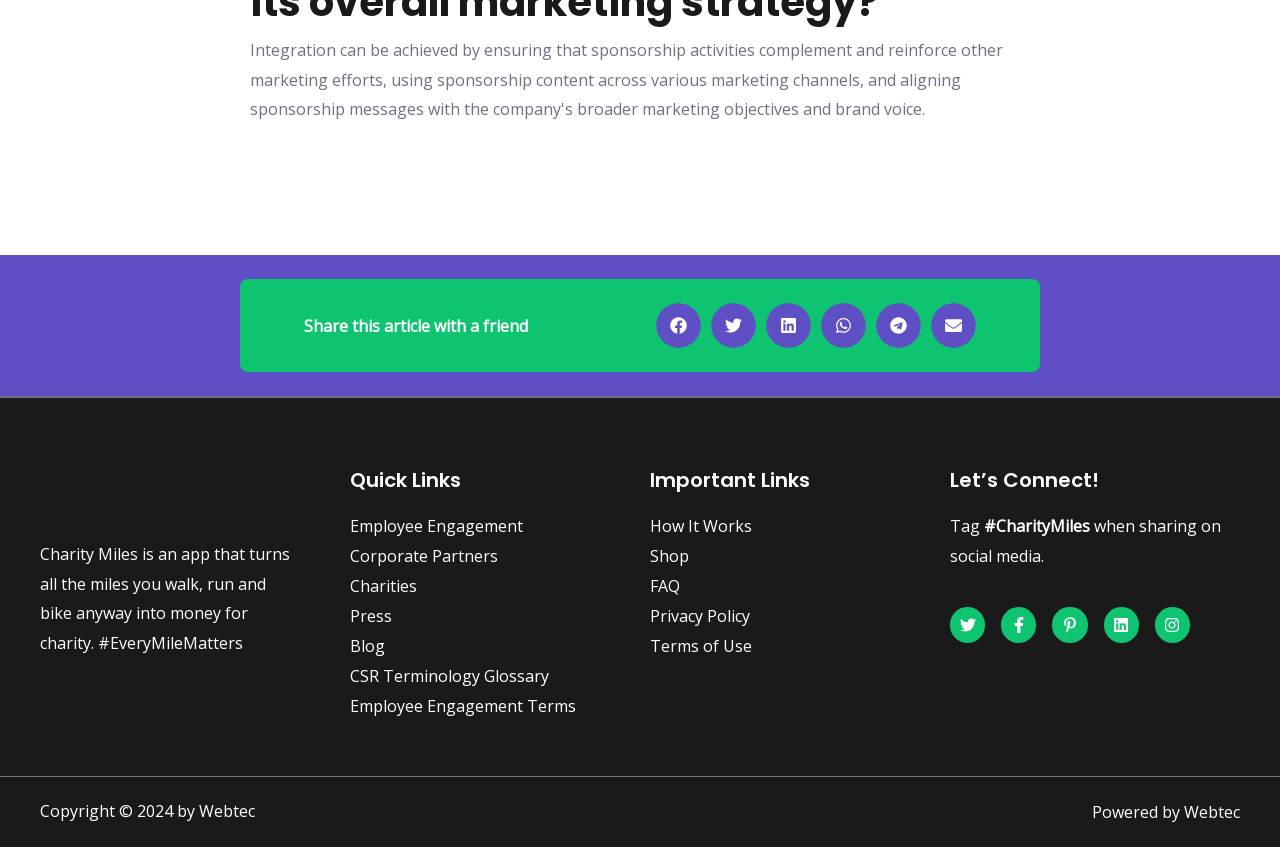Locate the bounding box coordinates of the area you need to click to fulfill this instruction: 'Share this article on Facebook'. The coordinates must be in the form of four float numbers ranging from 0 to 1: [left, top, right, bottom].

[0.512, 0.358, 0.548, 0.411]